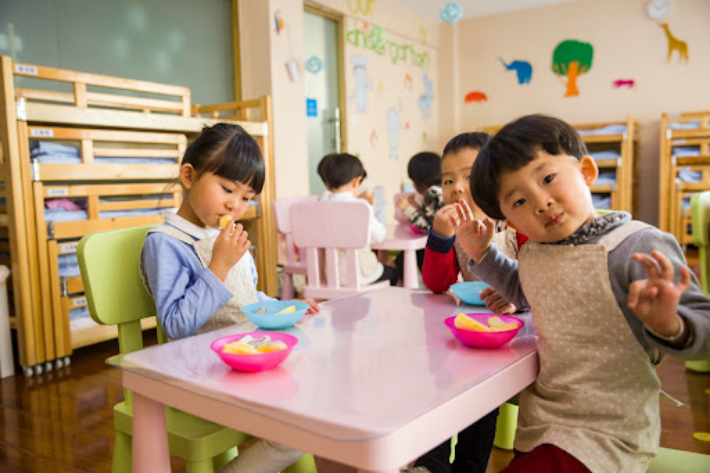Give a one-word or phrase response to the following question: What is the boy on the right wearing?

red and navy outfit